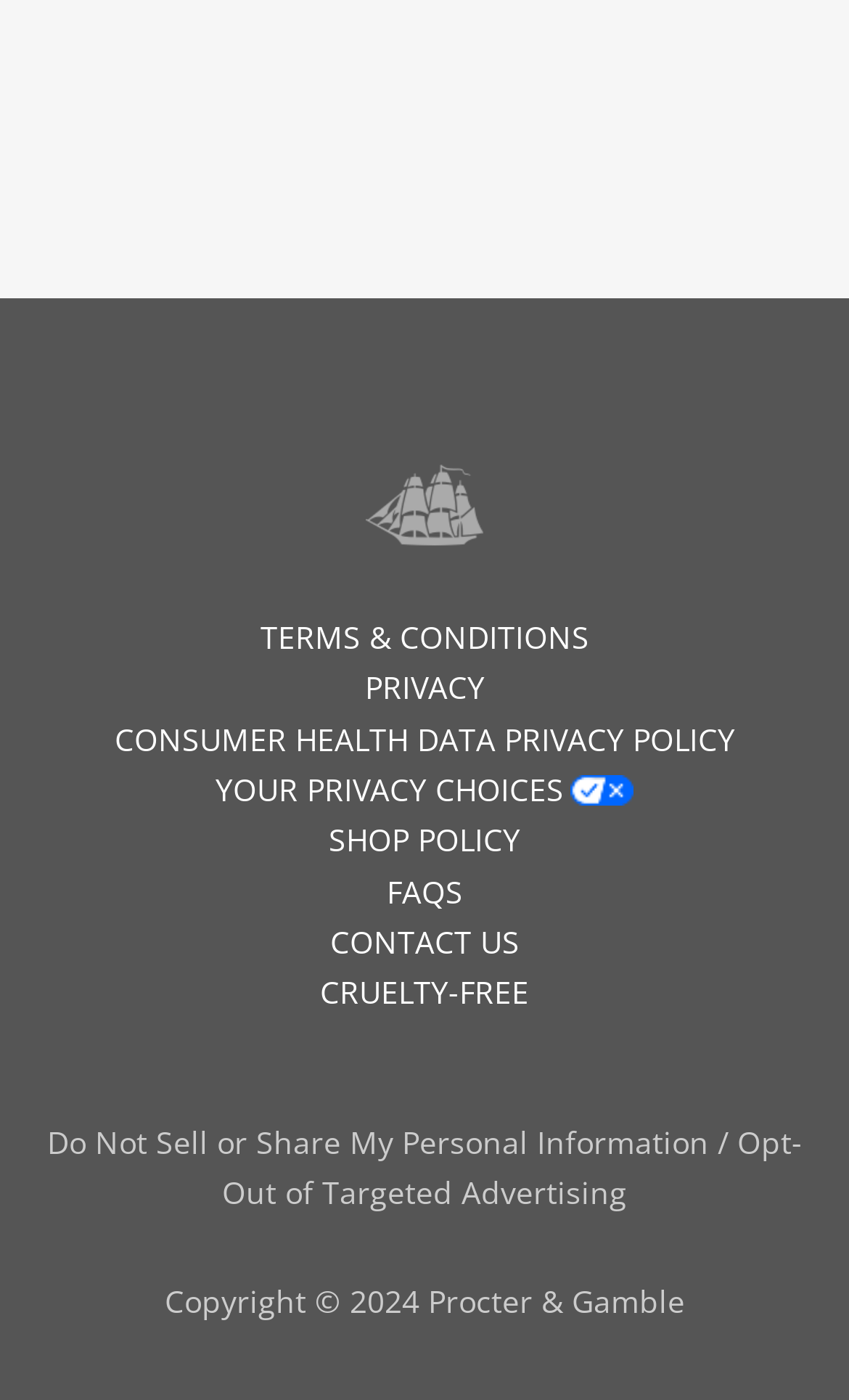What year is the copyright for?
Provide a detailed and well-explained answer to the question.

The static text at the bottom of the page reads 'Copyright © 2024 Procter & Gamble', indicating that the copyright is for the year 2024.